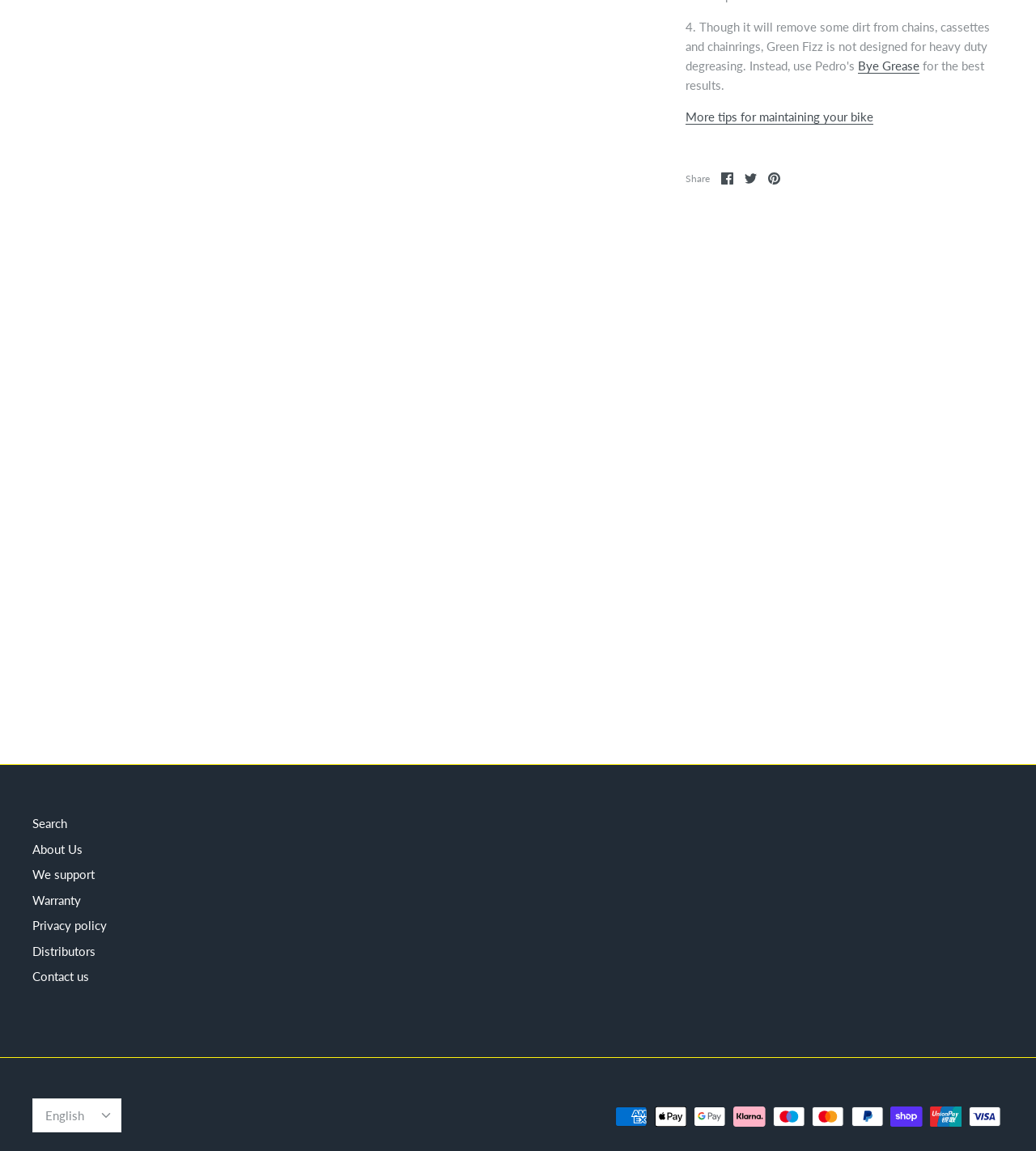Please identify the bounding box coordinates of the element's region that needs to be clicked to fulfill the following instruction: "Search for something". The bounding box coordinates should consist of four float numbers between 0 and 1, i.e., [left, top, right, bottom].

[0.031, 0.709, 0.065, 0.722]